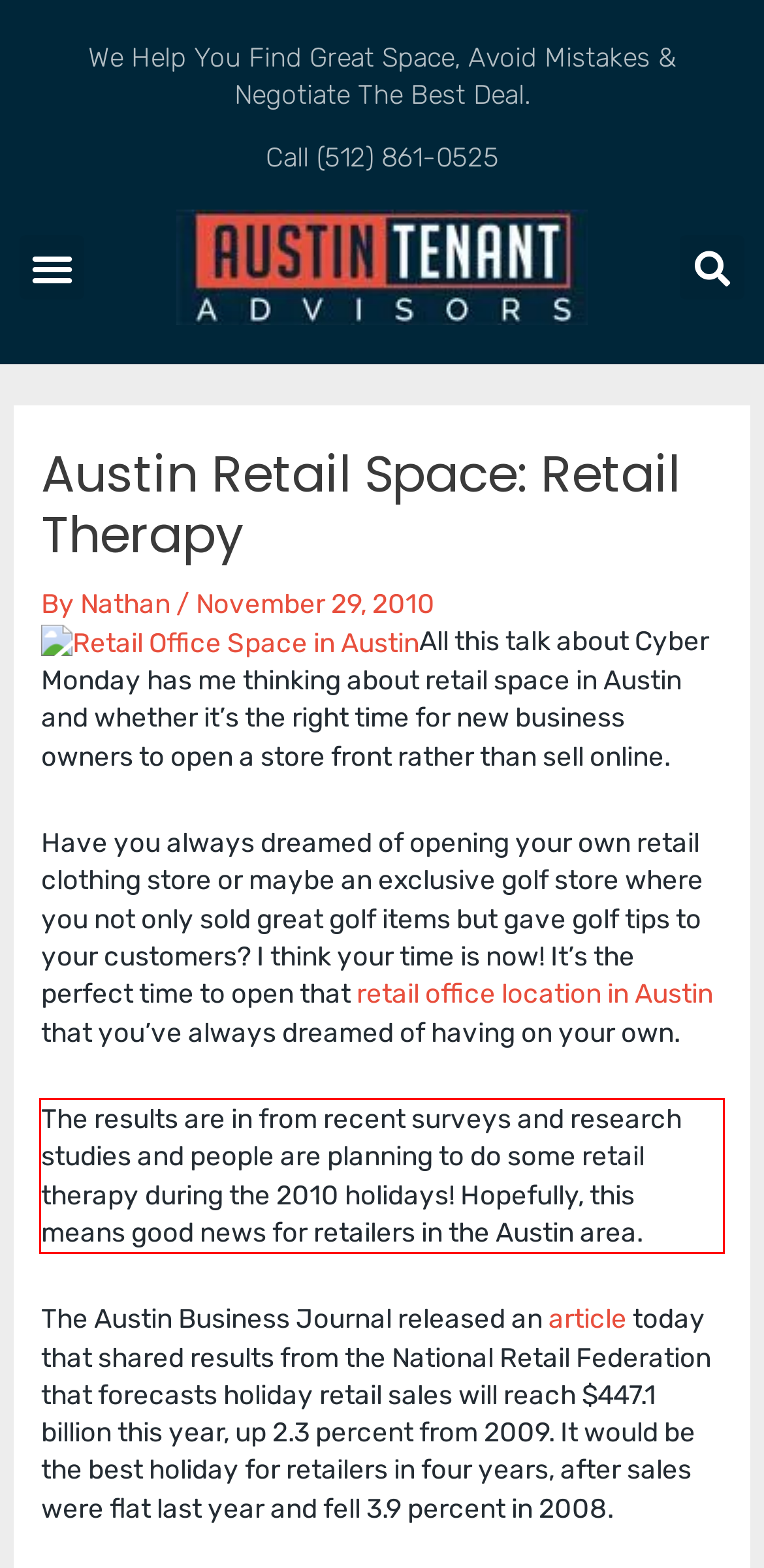Please recognize and transcribe the text located inside the red bounding box in the webpage image.

The results are in from recent surveys and research studies and people are planning to do some retail therapy during the 2010 holidays! Hopefully, this means good news for retailers in the Austin area.